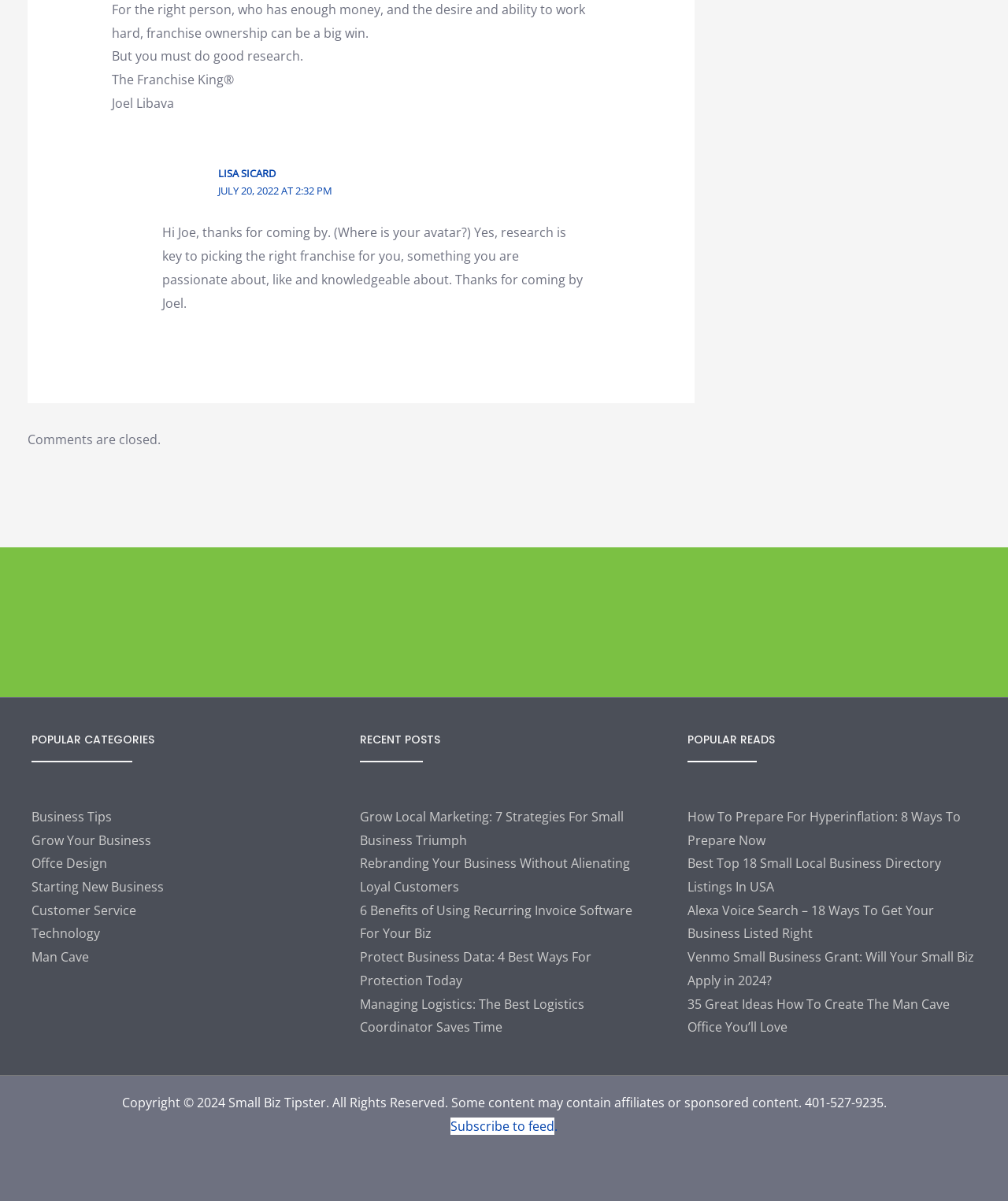Identify the coordinates of the bounding box for the element described below: "parent_node: COMPANY". Return the coordinates as four float numbers between 0 and 1: [left, top, right, bottom].

None